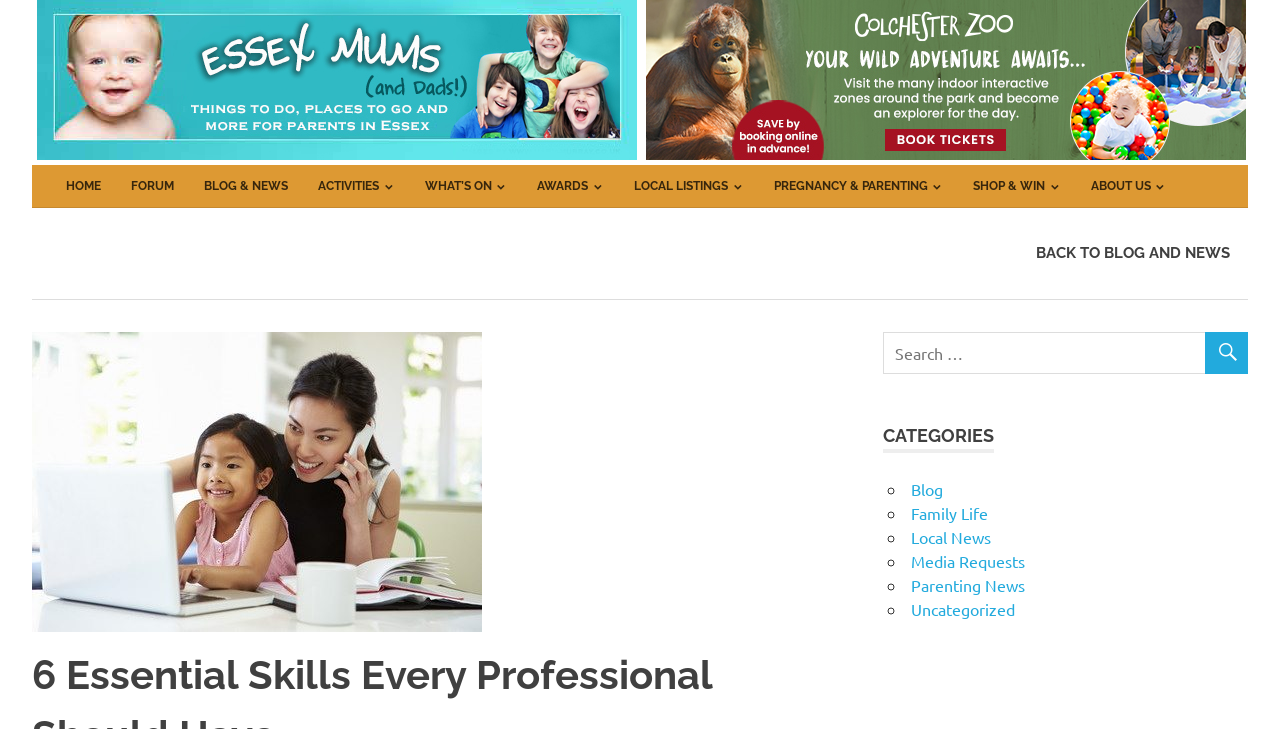Predict the bounding box of the UI element that fits this description: "Blog".

[0.712, 0.656, 0.737, 0.684]